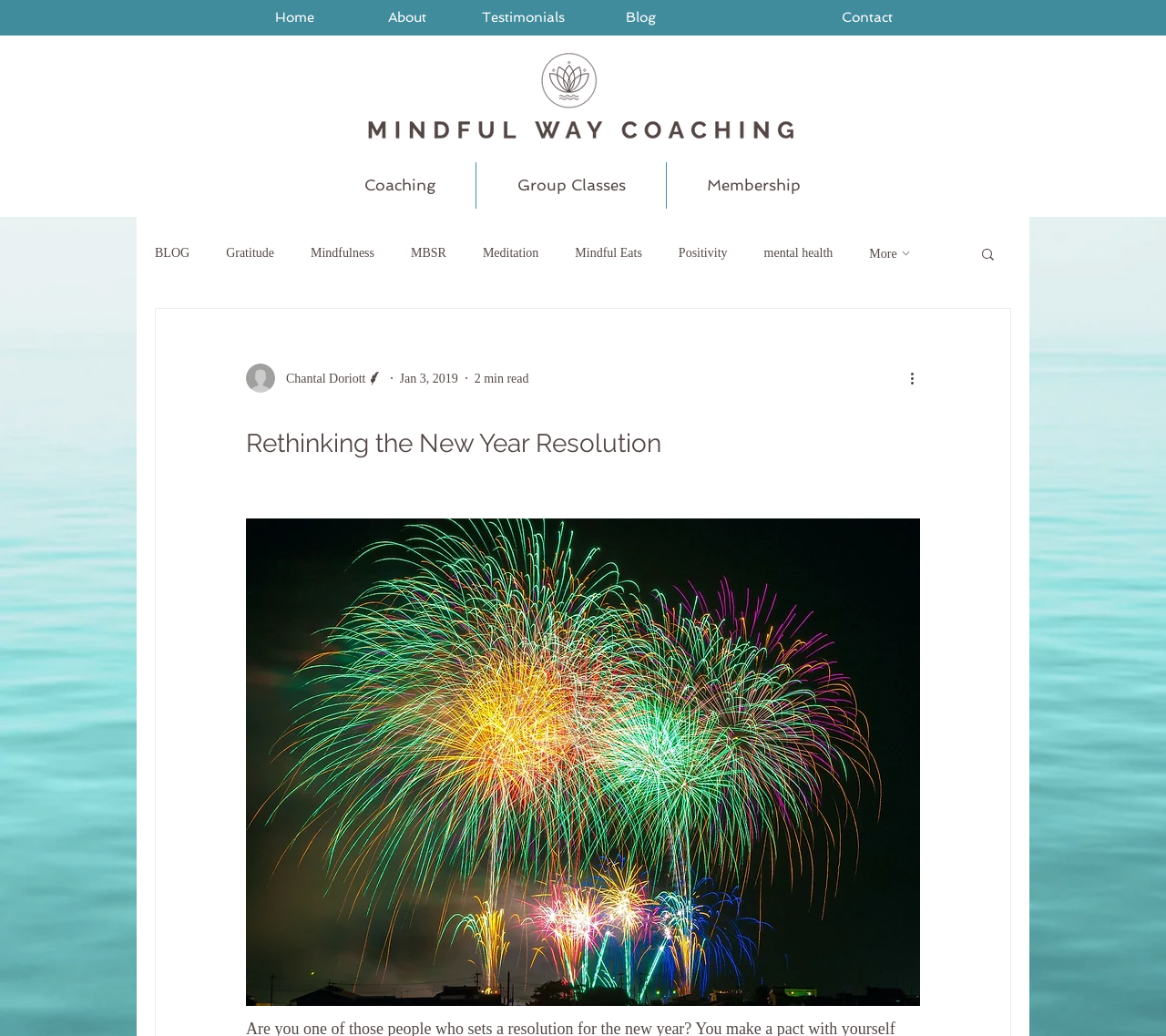Specify the bounding box coordinates of the element's area that should be clicked to execute the given instruction: "Read more about Rethinking the New Year Resolution". The coordinates should be four float numbers between 0 and 1, i.e., [left, top, right, bottom].

[0.211, 0.403, 0.789, 0.444]